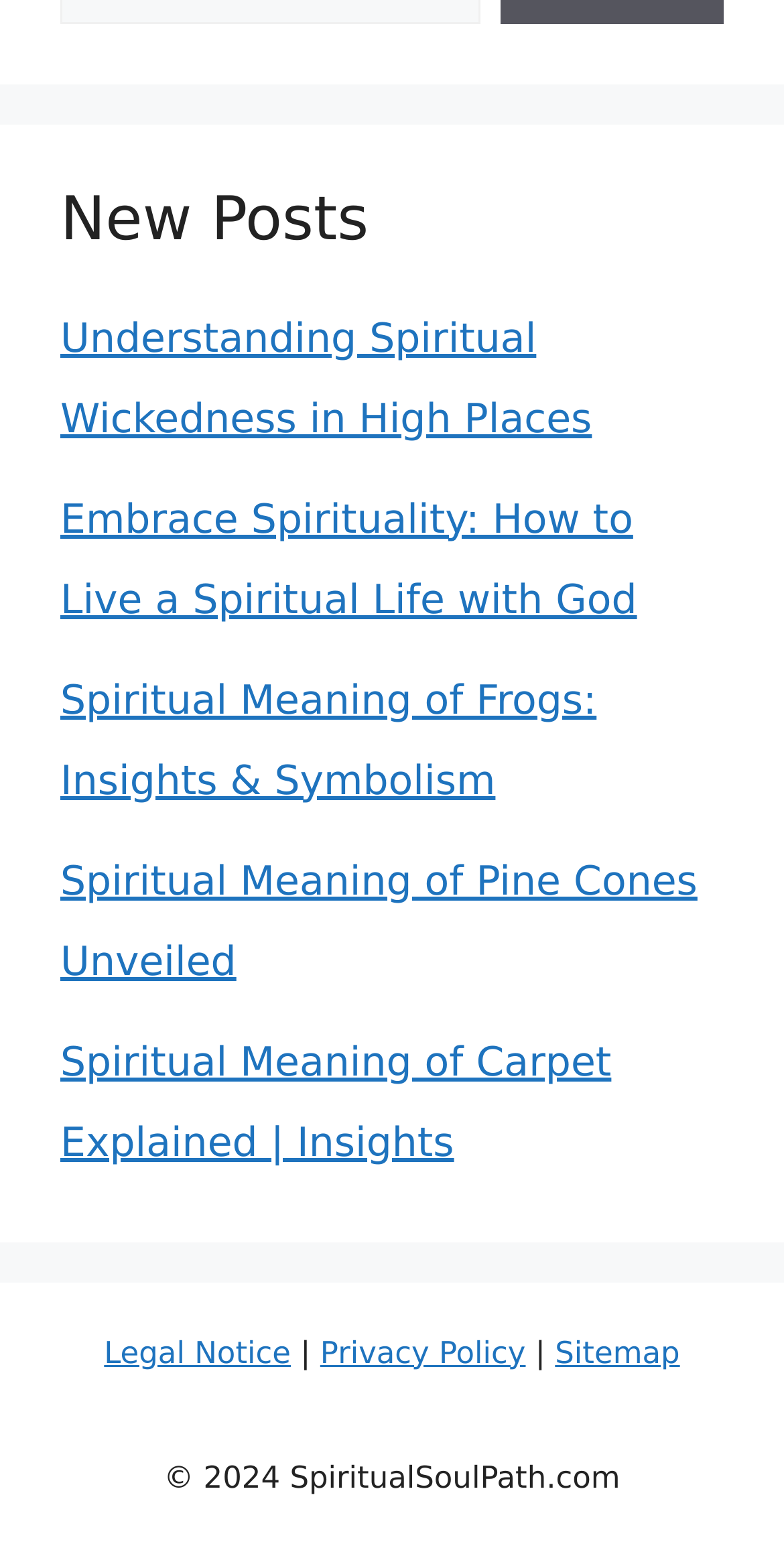What is the year of copyright mentioned on the webpage?
Refer to the screenshot and deliver a thorough answer to the question presented.

The webpage contains a copyright notice at the bottom, which states '© 2024 SpiritualSoulPath.com', indicating that the year of copyright is 2024.